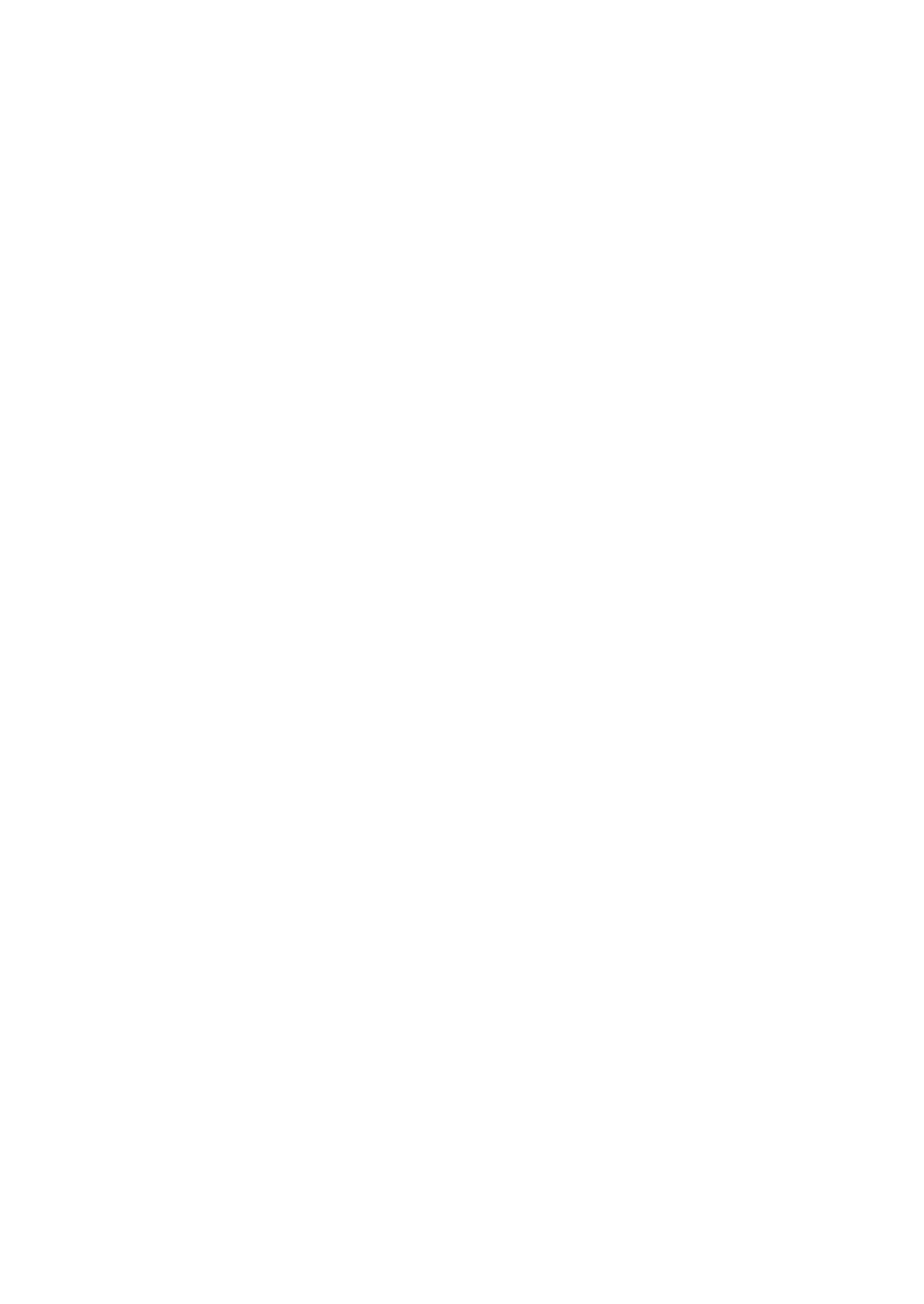Find and indicate the bounding box coordinates of the region you should select to follow the given instruction: "view 1986 information".

[0.143, 0.262, 0.316, 0.454]